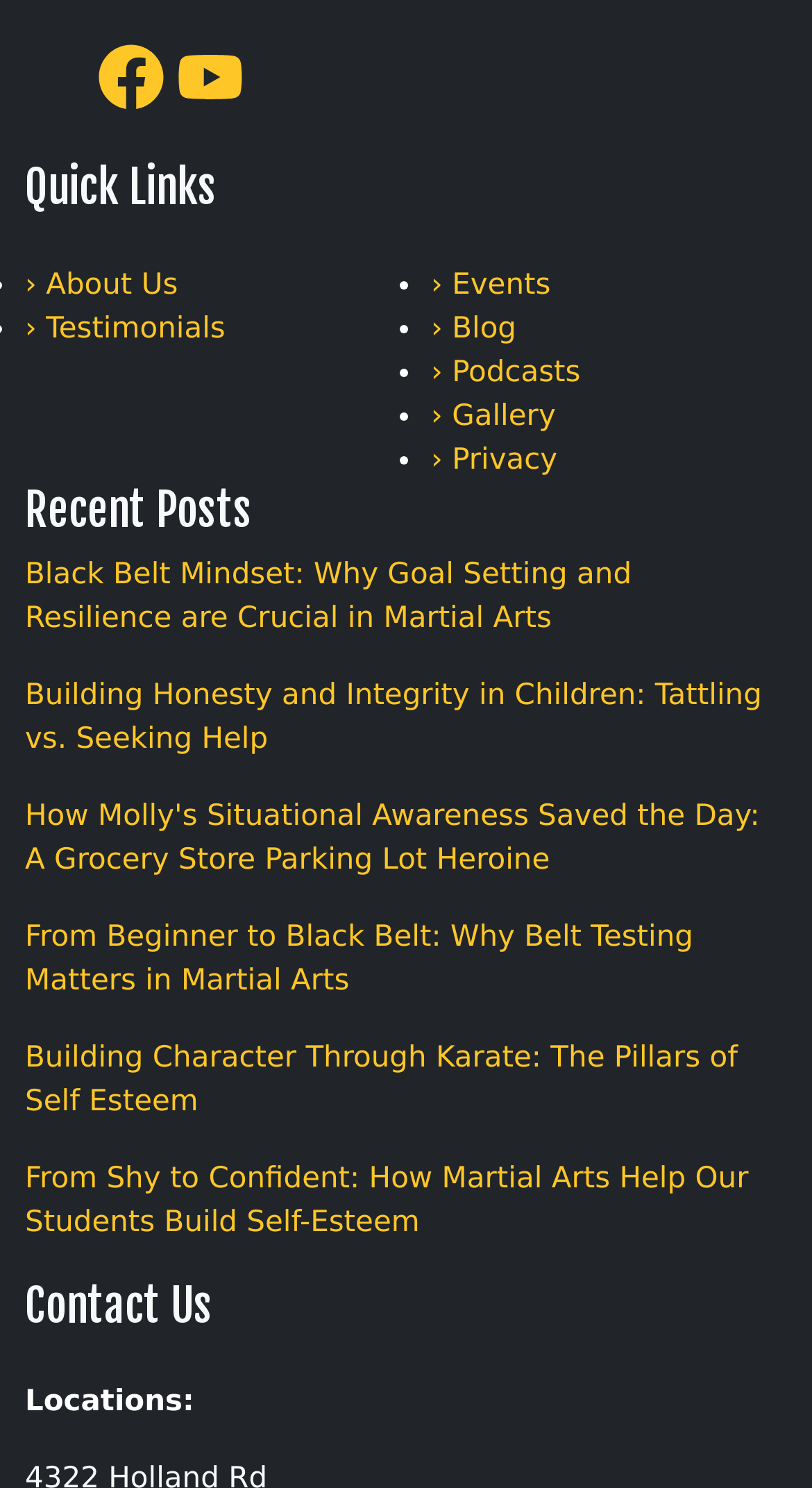What is the title of the first heading?
Based on the screenshot, provide a one-word or short-phrase response.

Quick Links